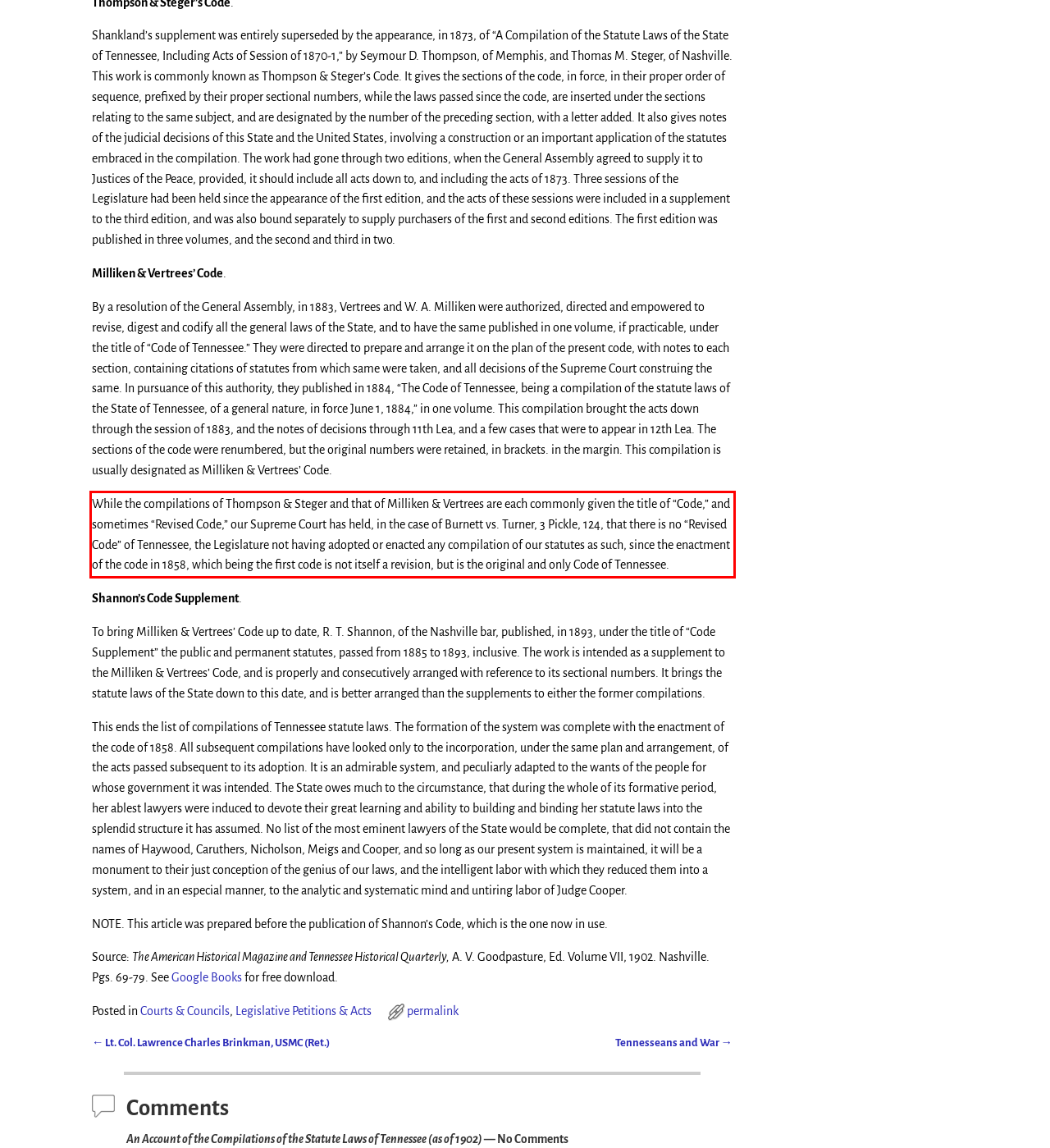Perform OCR on the text inside the red-bordered box in the provided screenshot and output the content.

While the compilations of Thompson & Steger and that of Milliken & Vertrees are each commonly given the title of “Code,” and sometimes “Revised Code,” our Supreme Court has held, in the case of Burnett vs. Turner, 3 Pickle, 124, that there is no “Revised Code” of Tennessee, the Legislature not having adopted or enacted any compilation of our statutes as such, since the enactment of the code in 1858, which being the first code is not itself a revision, but is the original and only Code of Tennessee.